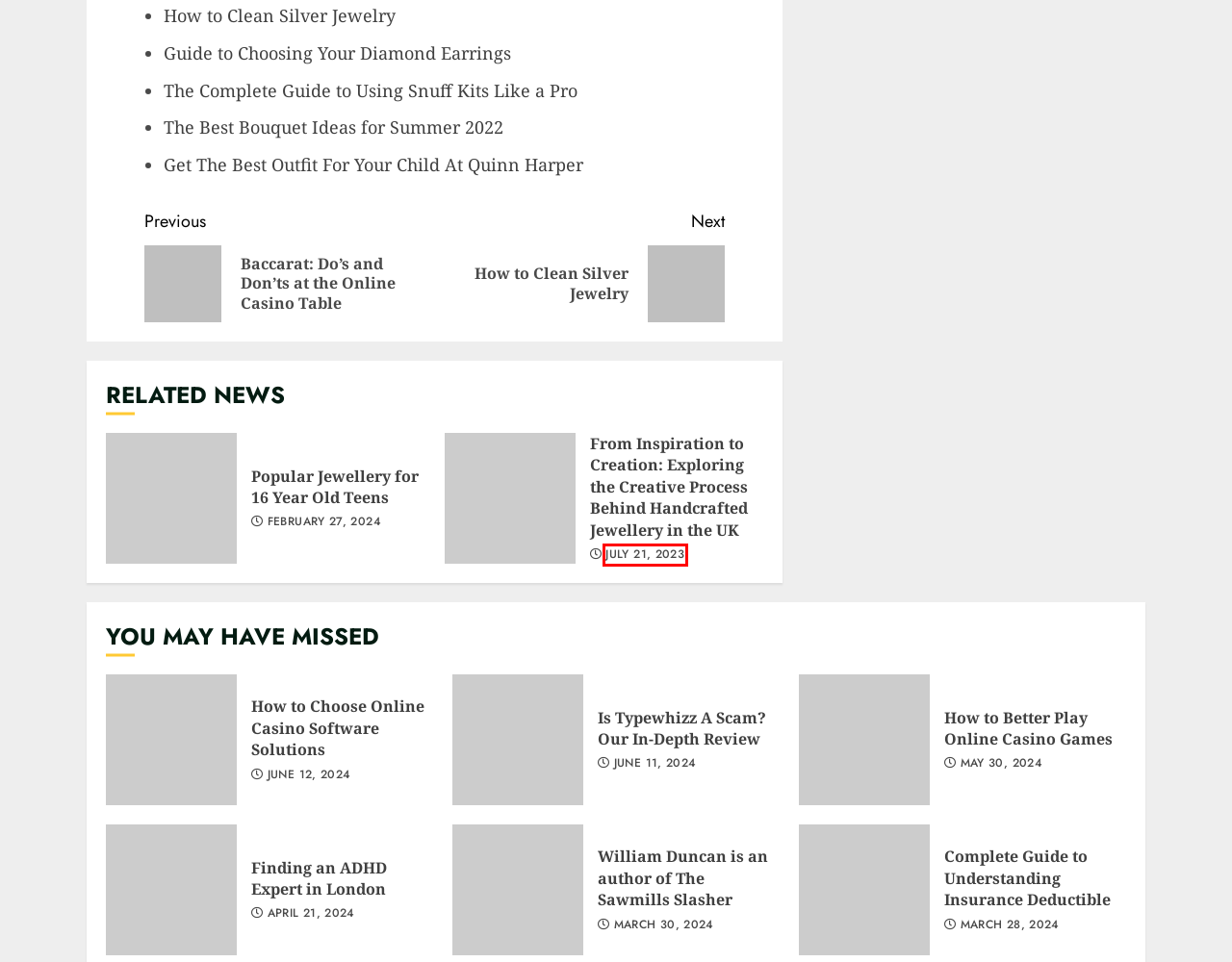Review the screenshot of a webpage which includes a red bounding box around an element. Select the description that best fits the new webpage once the element in the bounding box is clicked. Here are the candidates:
A. April 2024 - ExPressRelease UK
B. July 2023 - ExPressRelease UK
C. Baccarat: Do's and Don'ts at the Online Casino Table - ExPressRelease UK
D. June 2024 - ExPressRelease UK
E. How to Better Play Online Casino Games - ExPressRelease UK
F. Complete Guide to Understanding Insurance Deductible - ExPressRelease UK
G. Creative Process Behind Handcrafted Jewellery in the UK
H. May 2024 - ExPressRelease UK

B